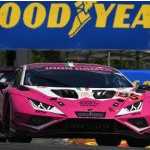Describe the image with as much detail as possible.

The image showcases a vibrant pink racing car, prominently featuring sleek, aggressive styling and distinct angular headlights, capturing the essence of high-performance automotive design. The vehicle appears to be mid-action, possibly during a race, as it navigates a track with precision. Above the car, a large sign bearing the Goodyear logo is visible, indicating the sponsorship and tire brand associated with motorsport events. The backdrop hints at an exciting racing environment, filled with energy and anticipation. This spectacle highlights the competitive spirit of racing, emphasizing speed and engineering prowess.